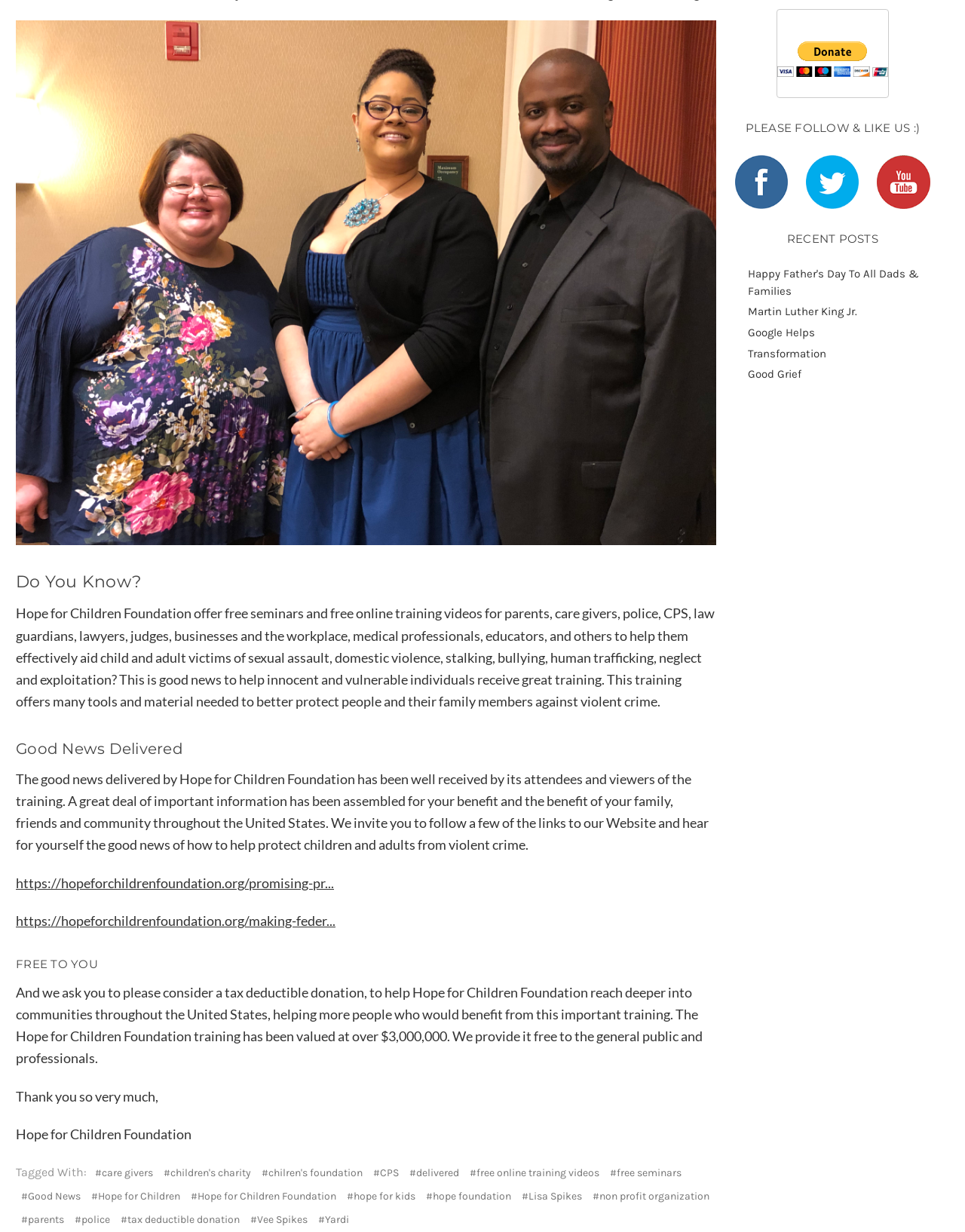Find the bounding box of the UI element described as follows: "#hope for kids".

[0.354, 0.961, 0.436, 0.98]